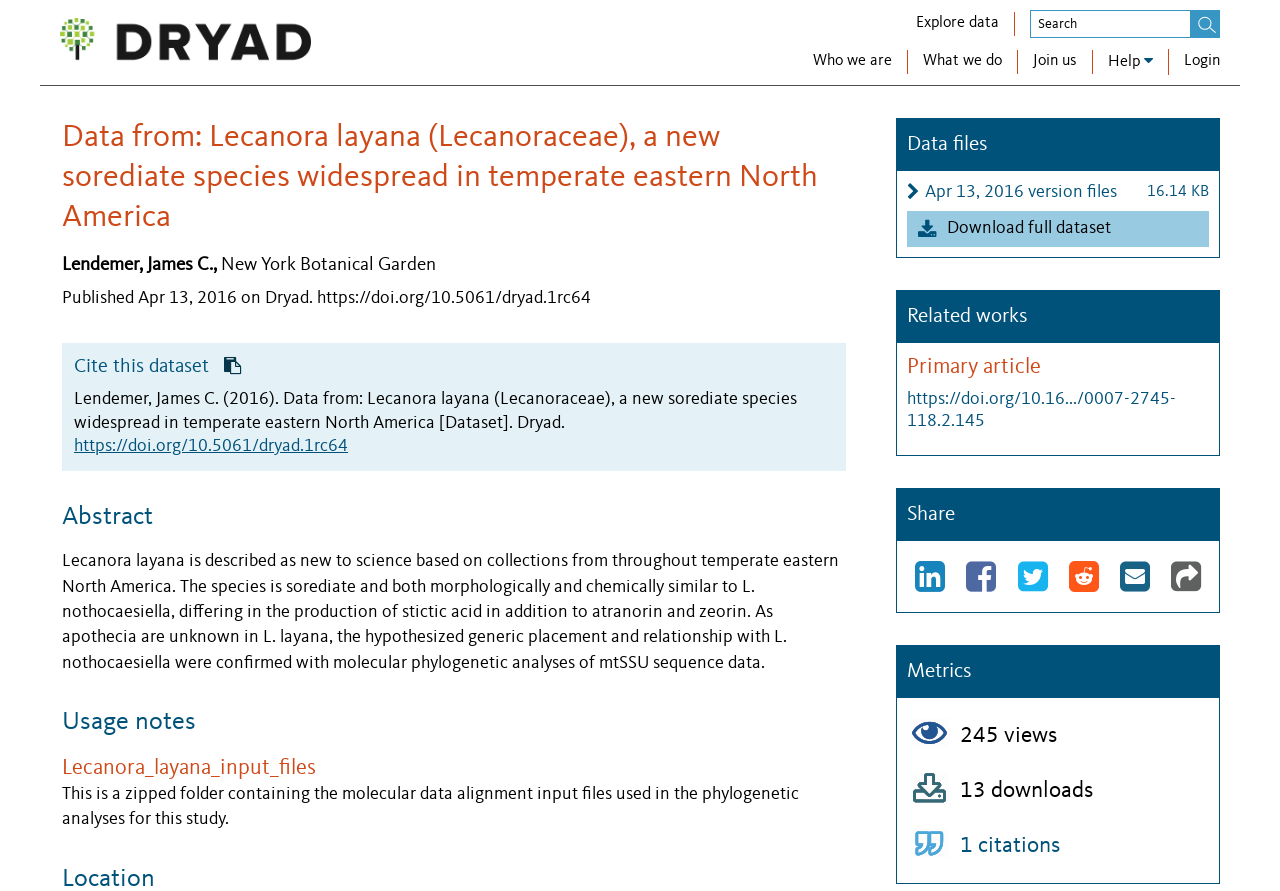Locate the bounding box coordinates of the element to click to perform the following action: 'Copy citation'. The coordinates should be given as four float values between 0 and 1, in the form of [left, top, right, bottom].

[0.171, 0.4, 0.193, 0.426]